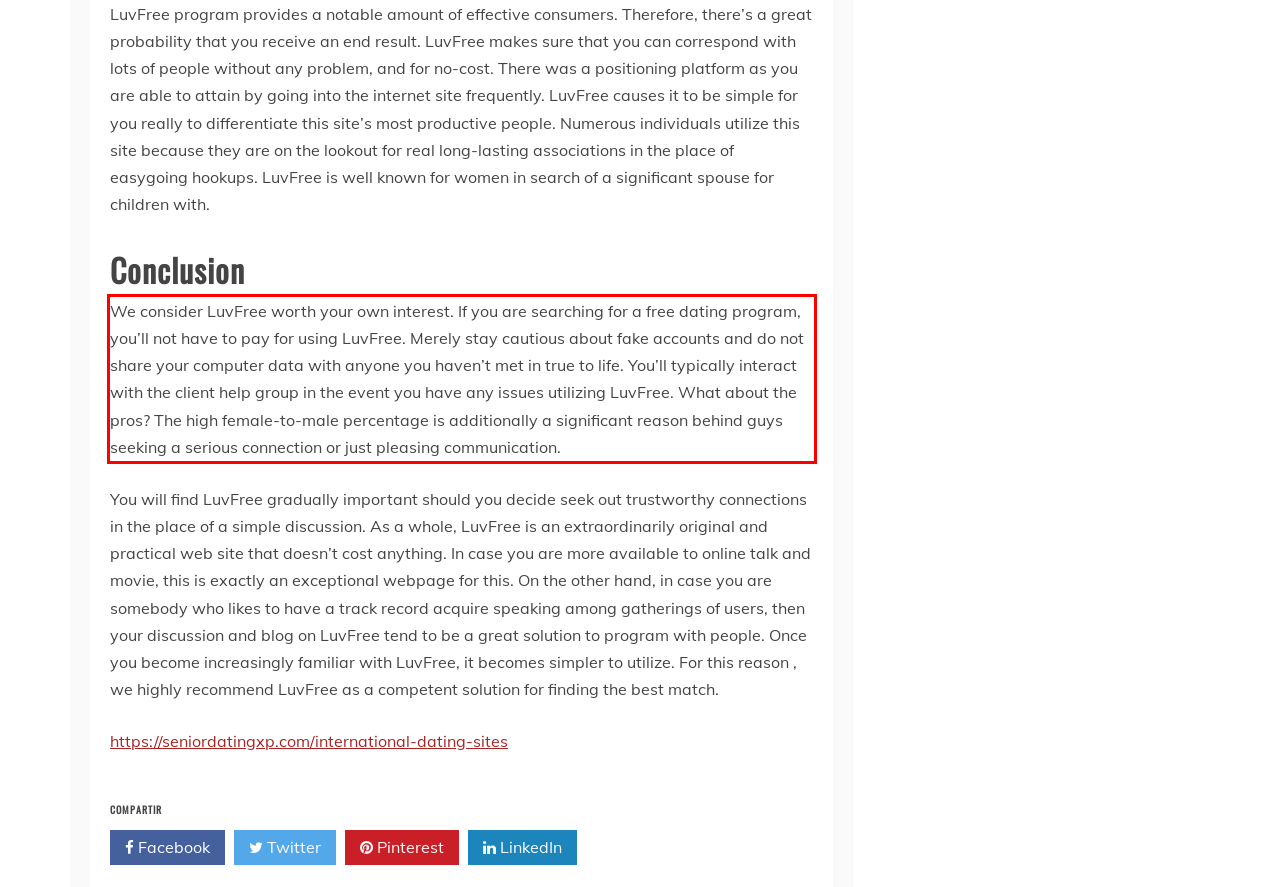Please recognize and transcribe the text located inside the red bounding box in the webpage image.

We consider LuvFree worth your own interest. If you are searching for a free dating program, you’ll not have to pay for using LuvFree. Merely stay cautious about fake accounts and do not share your computer data with anyone you haven’t met in true to life. You’ll typically interact with the client help group in the event you have any issues utilizing LuvFree. What about the pros? The high female-to-male percentage is additionally a significant reason behind guys seeking a serious connection or just pleasing communication.